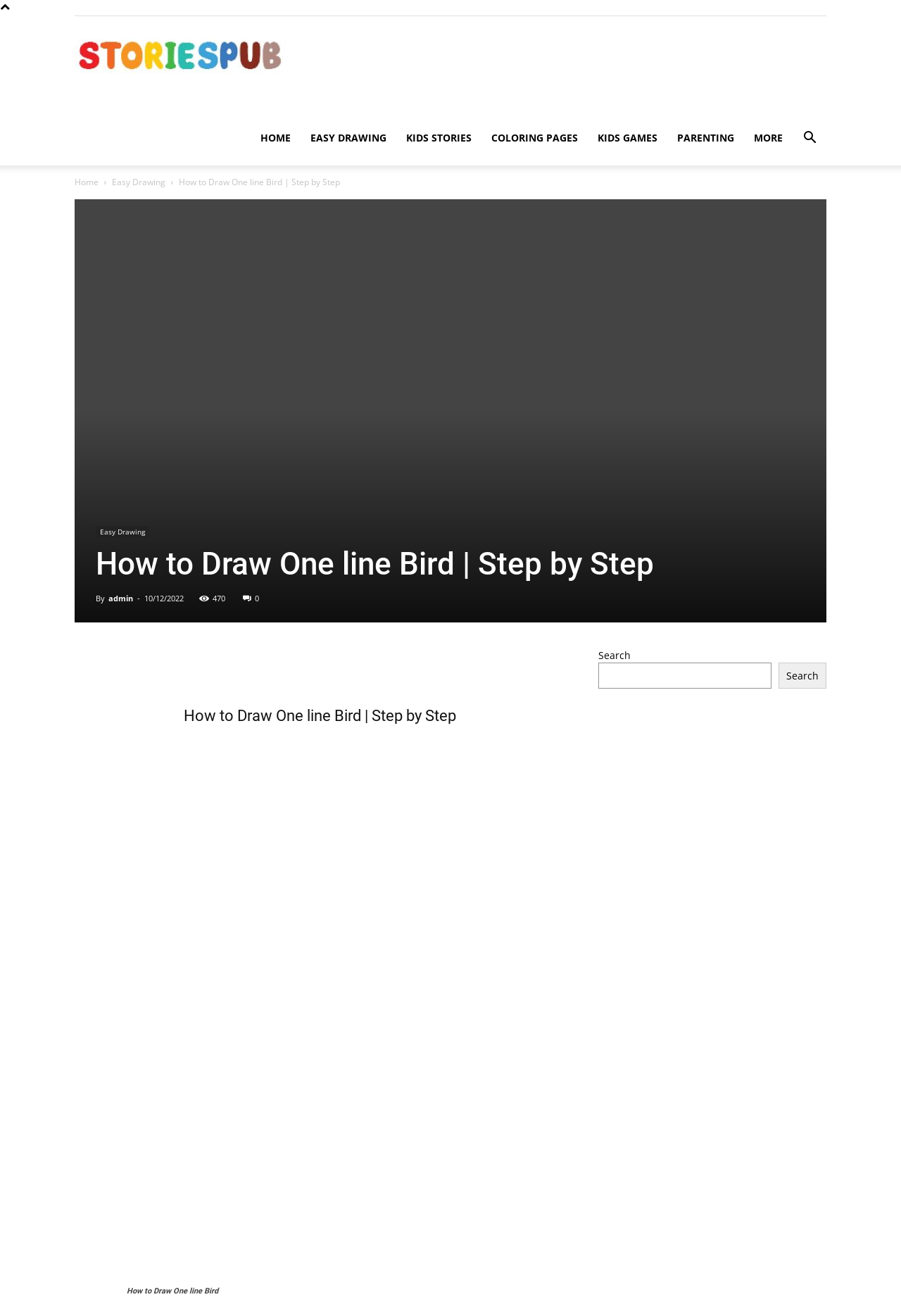Please identify the coordinates of the bounding box for the clickable region that will accomplish this instruction: "Browse the 'Shop' section".

None